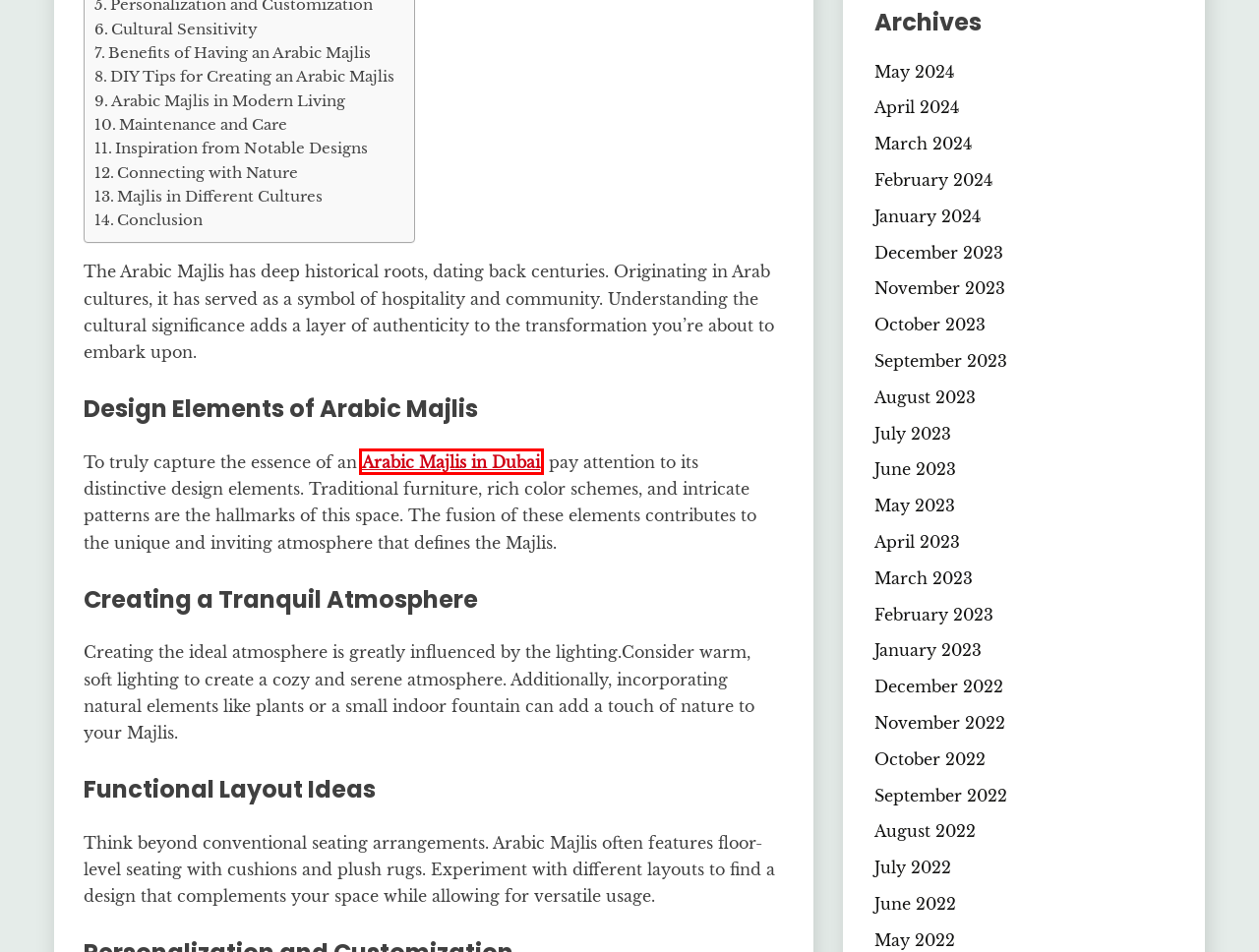Evaluate the webpage screenshot and identify the element within the red bounding box. Select the webpage description that best fits the new webpage after clicking the highlighted element. Here are the candidates:
A. August 2022 - Lets Crawl News
B. May 2022 - Lets Crawl News
C. January 2023 - Lets Crawl News
D. June 2022 - Lets Crawl News
E. February 2024 - Lets Crawl News
F. December 2022 - Lets Crawl News
G. October 2022 - Lets Crawl News
H. Arabic Majlis Dubai | Buy Modern Majlis Design UAE | 2024

H